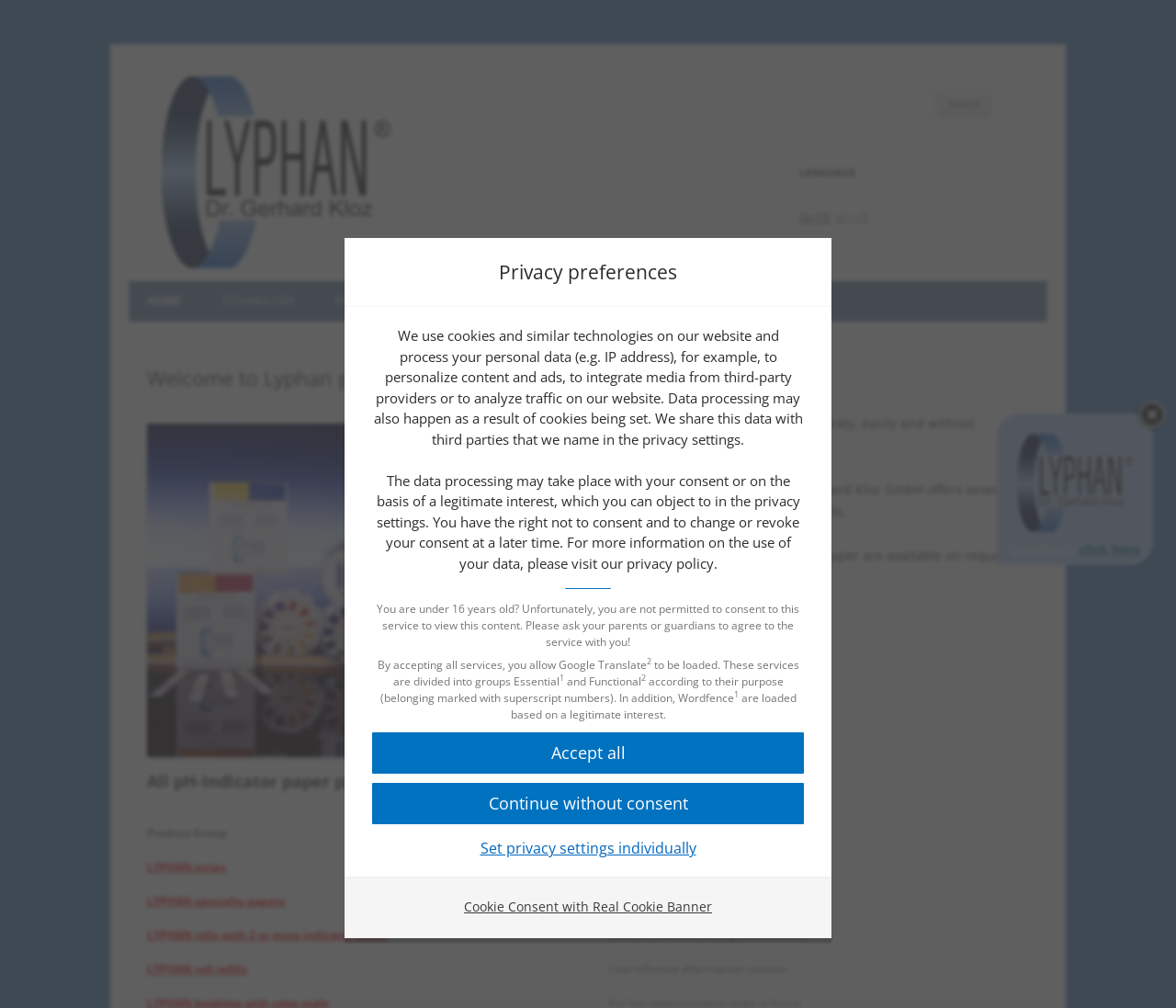Using the given description, provide the bounding box coordinates formatted as (top-left x, top-left y, bottom-right x, bottom-right y), with all values being floating point numbers between 0 and 1. Description: LYPHAN specialty papers

[0.125, 0.886, 0.242, 0.902]